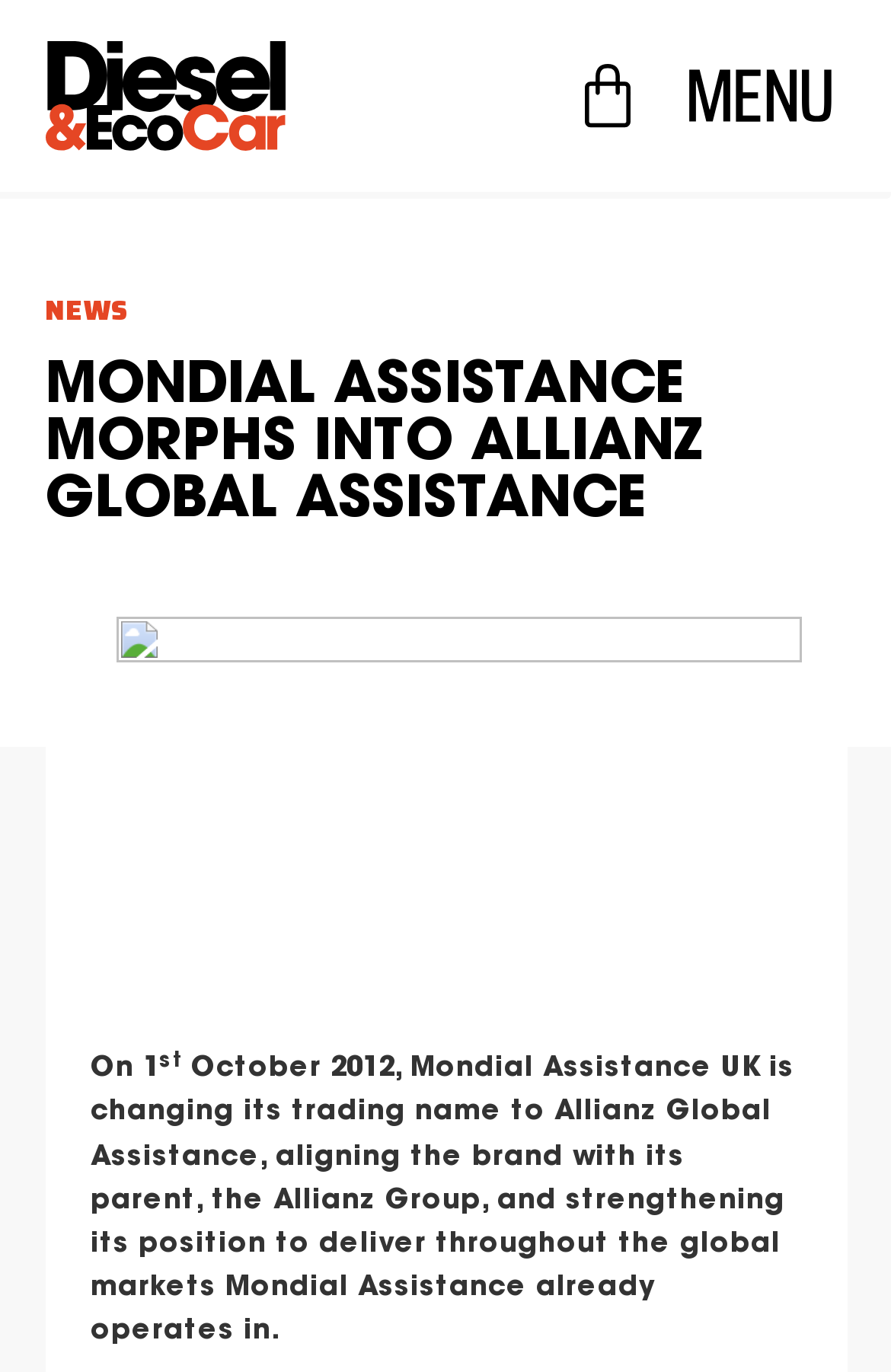Please respond in a single word or phrase: 
How many links are present on the webpage?

3